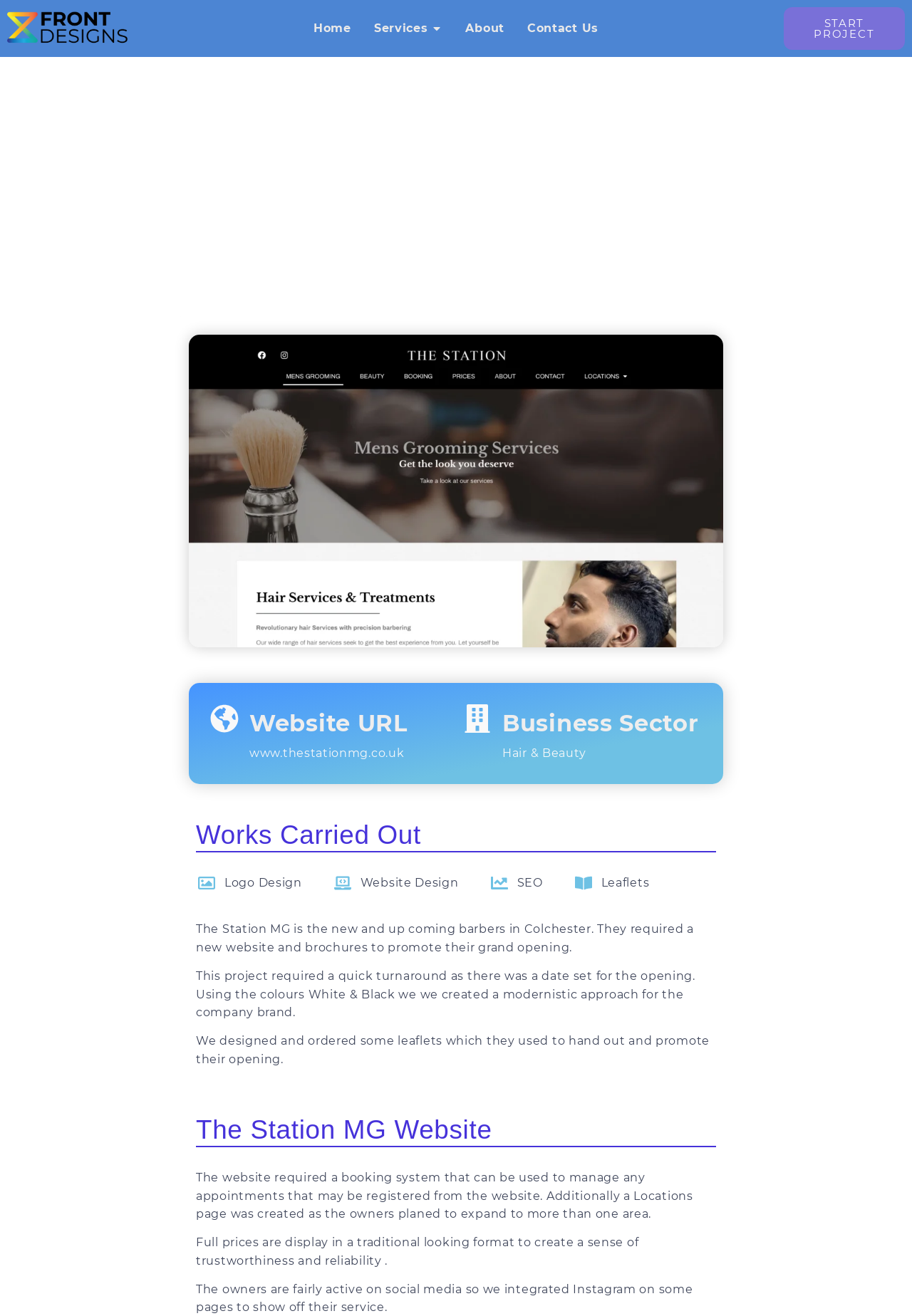Kindly determine the bounding box coordinates for the area that needs to be clicked to execute this instruction: "Go to the Home page".

[0.344, 0.015, 0.385, 0.028]